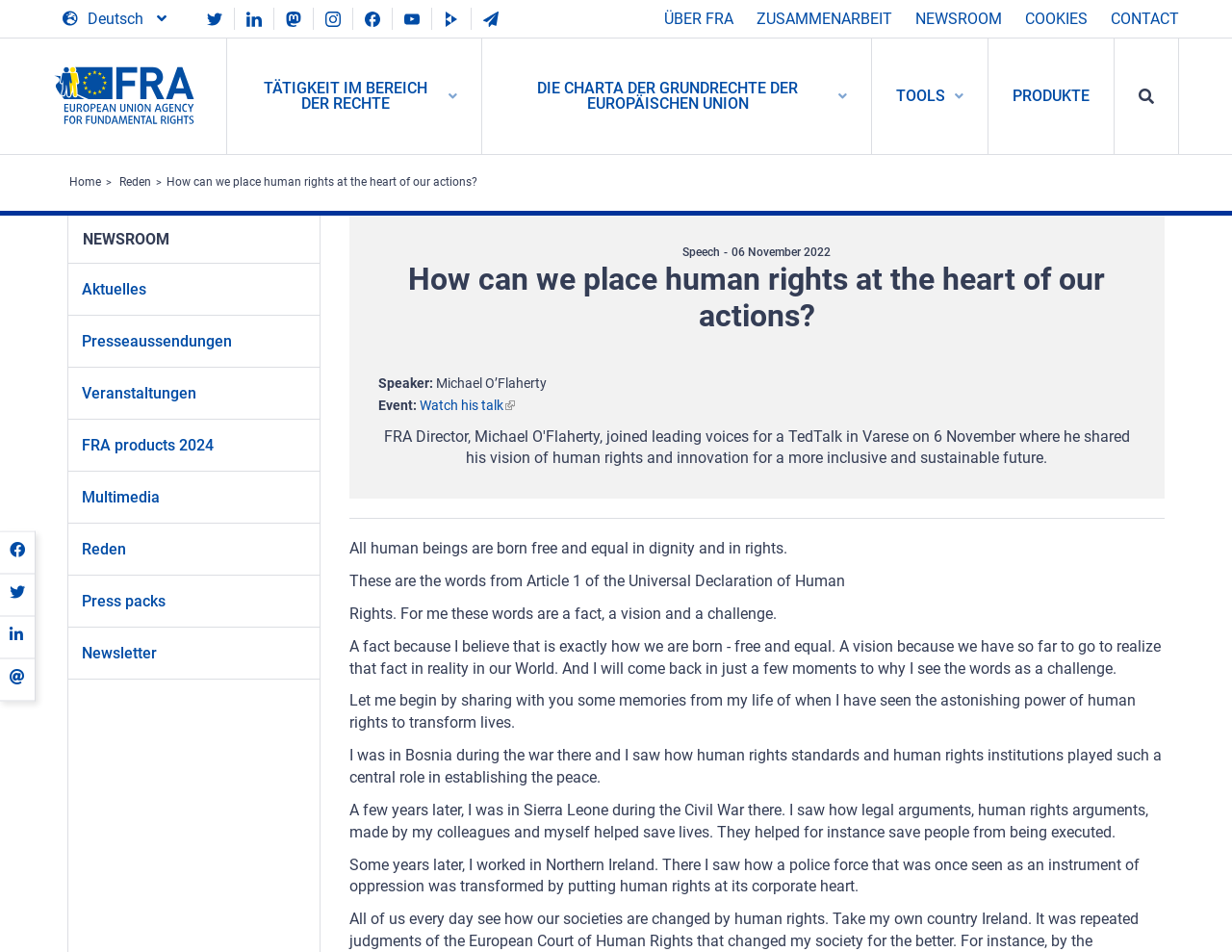Please find and report the bounding box coordinates of the element to click in order to perform the following action: "Go to the NEWSROOM page". The coordinates should be expressed as four float numbers between 0 and 1, in the format [left, top, right, bottom].

[0.055, 0.226, 0.26, 0.714]